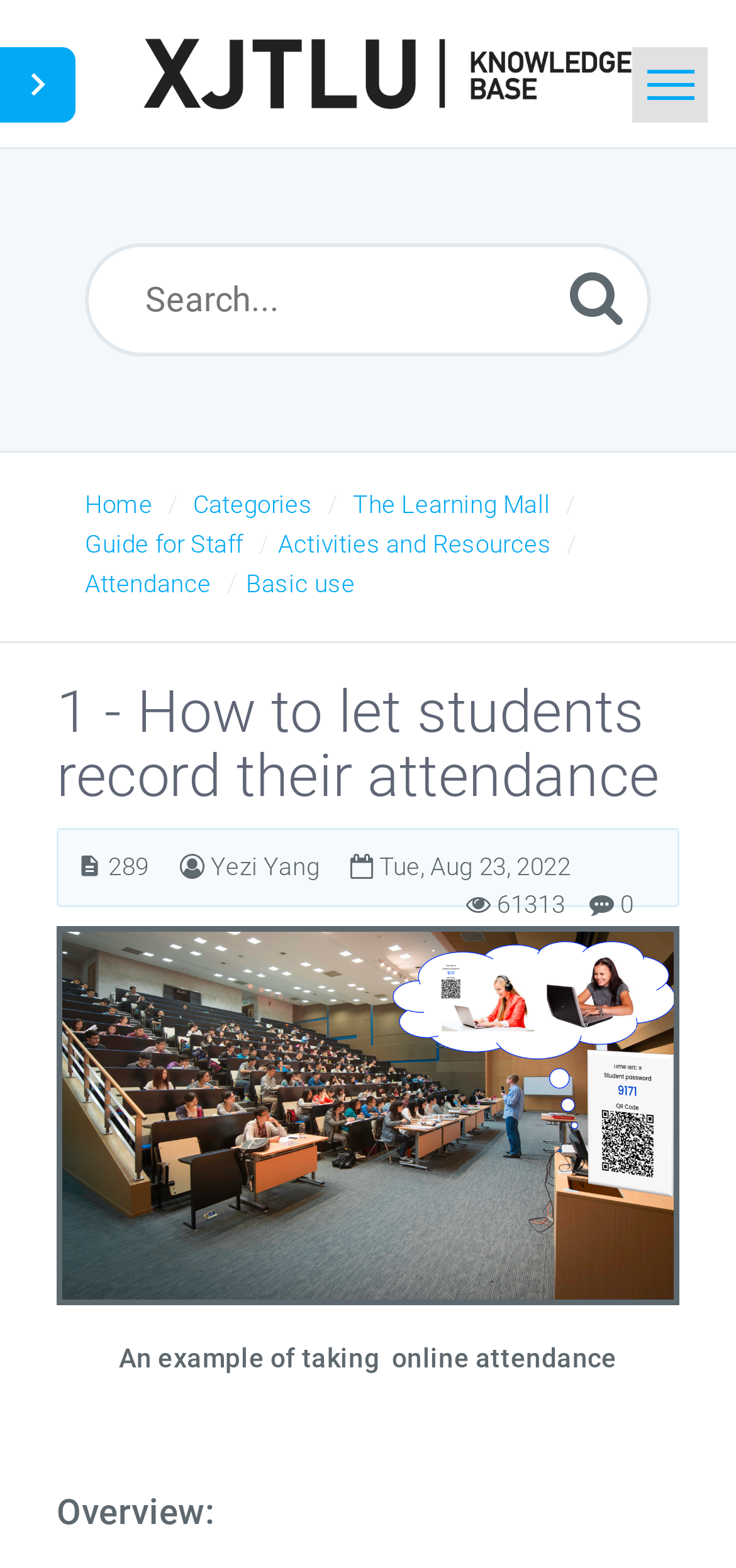Determine the main headline from the webpage and extract its text.

1 - How to let students record their attendance